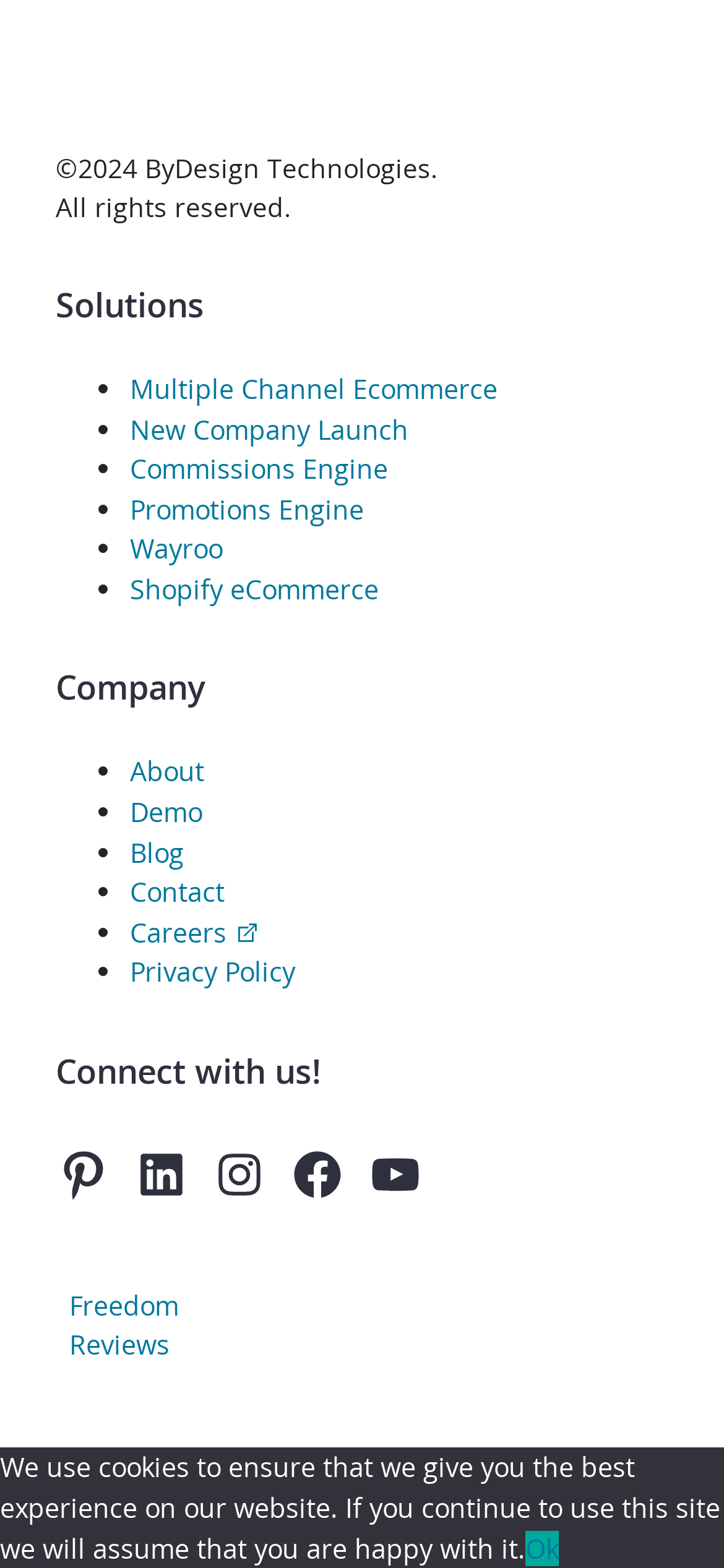Please identify the bounding box coordinates of the clickable area that will allow you to execute the instruction: "Contact us".

[0.179, 0.558, 0.31, 0.58]